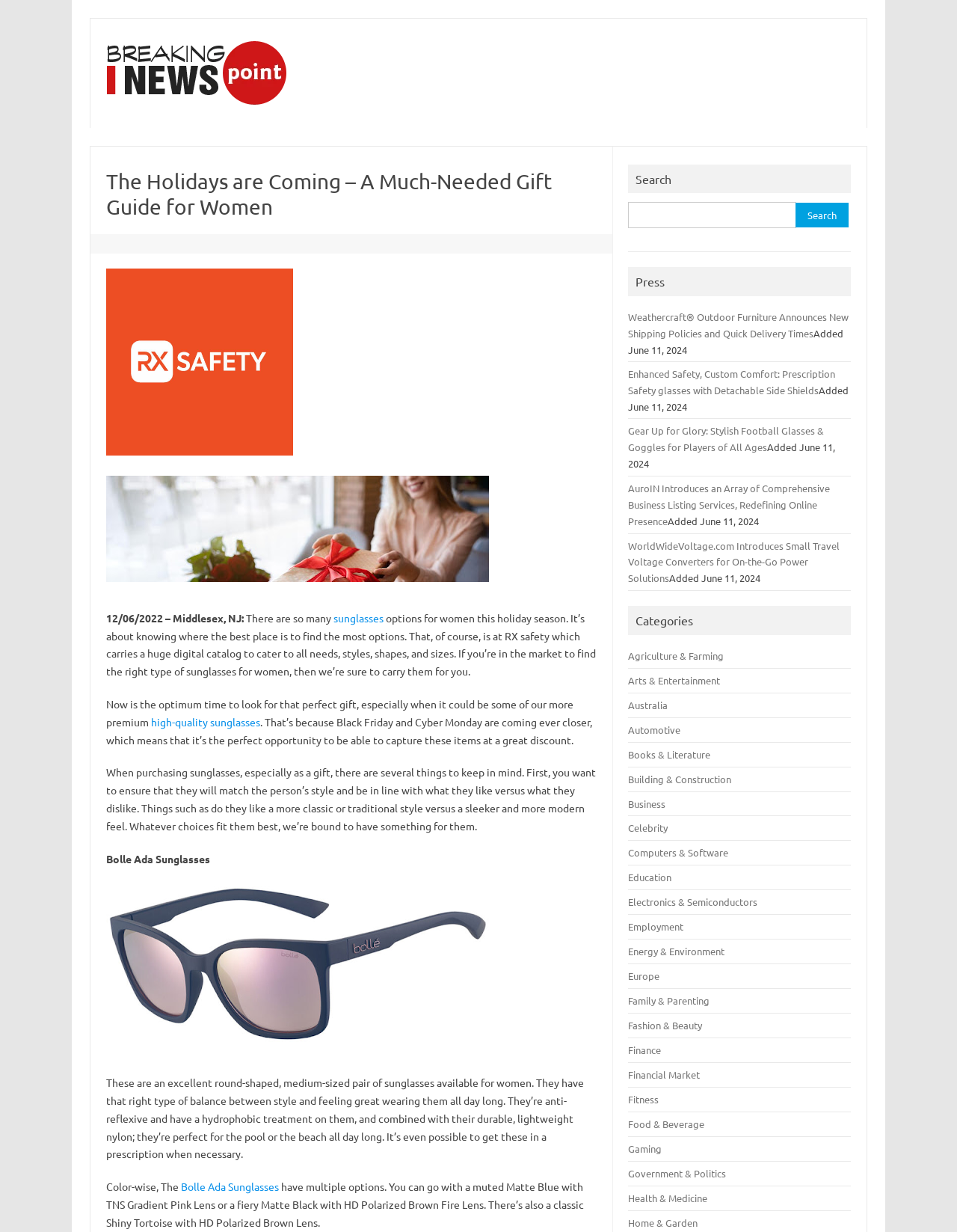What is the text of the first link on the webpage?
Answer the question with a single word or phrase by looking at the picture.

Breaking News Point